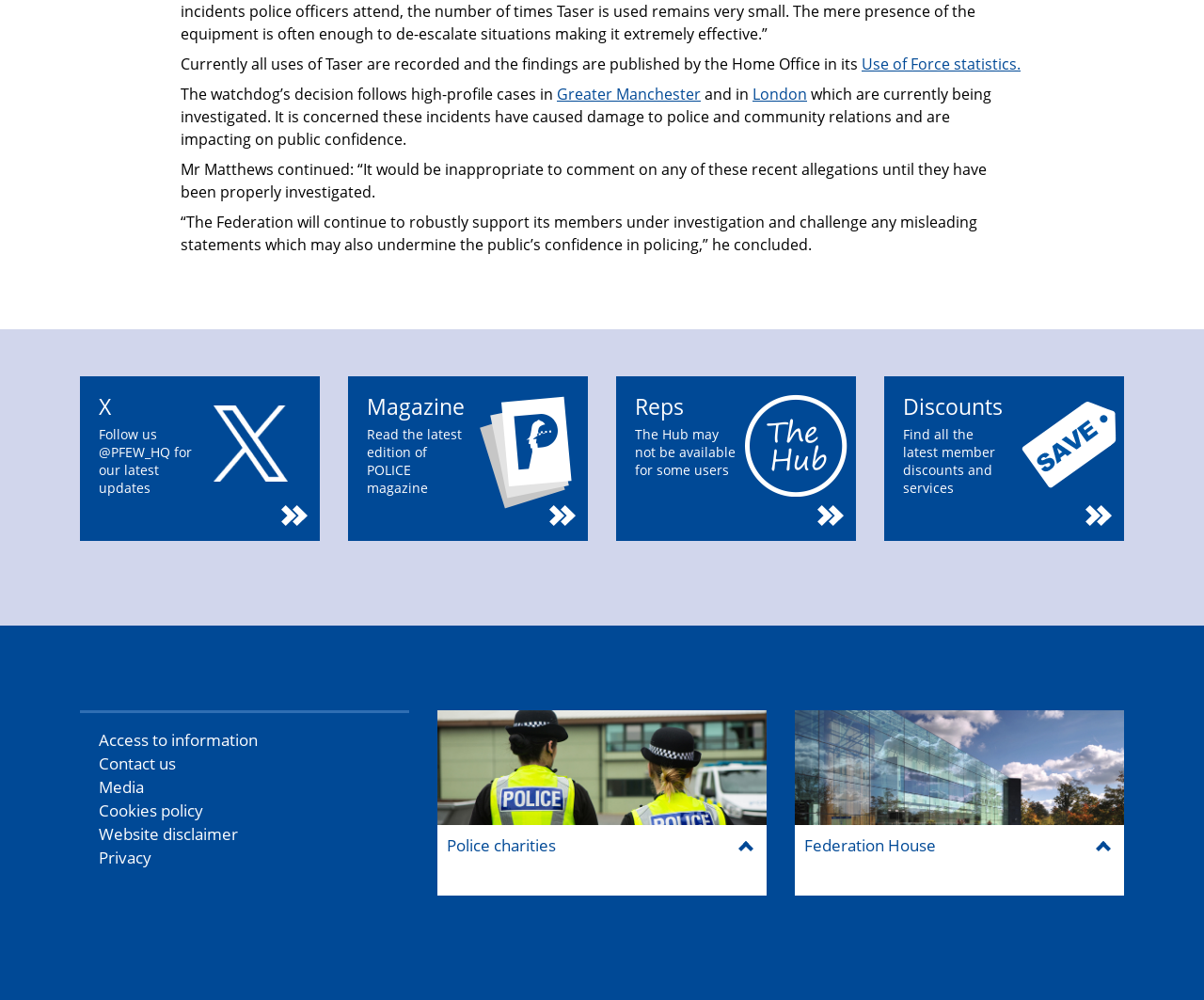Identify the bounding box coordinates for the element that needs to be clicked to fulfill this instruction: "Learn about police charities". Provide the coordinates in the format of four float numbers between 0 and 1: [left, top, right, bottom].

[0.363, 0.711, 0.637, 0.896]